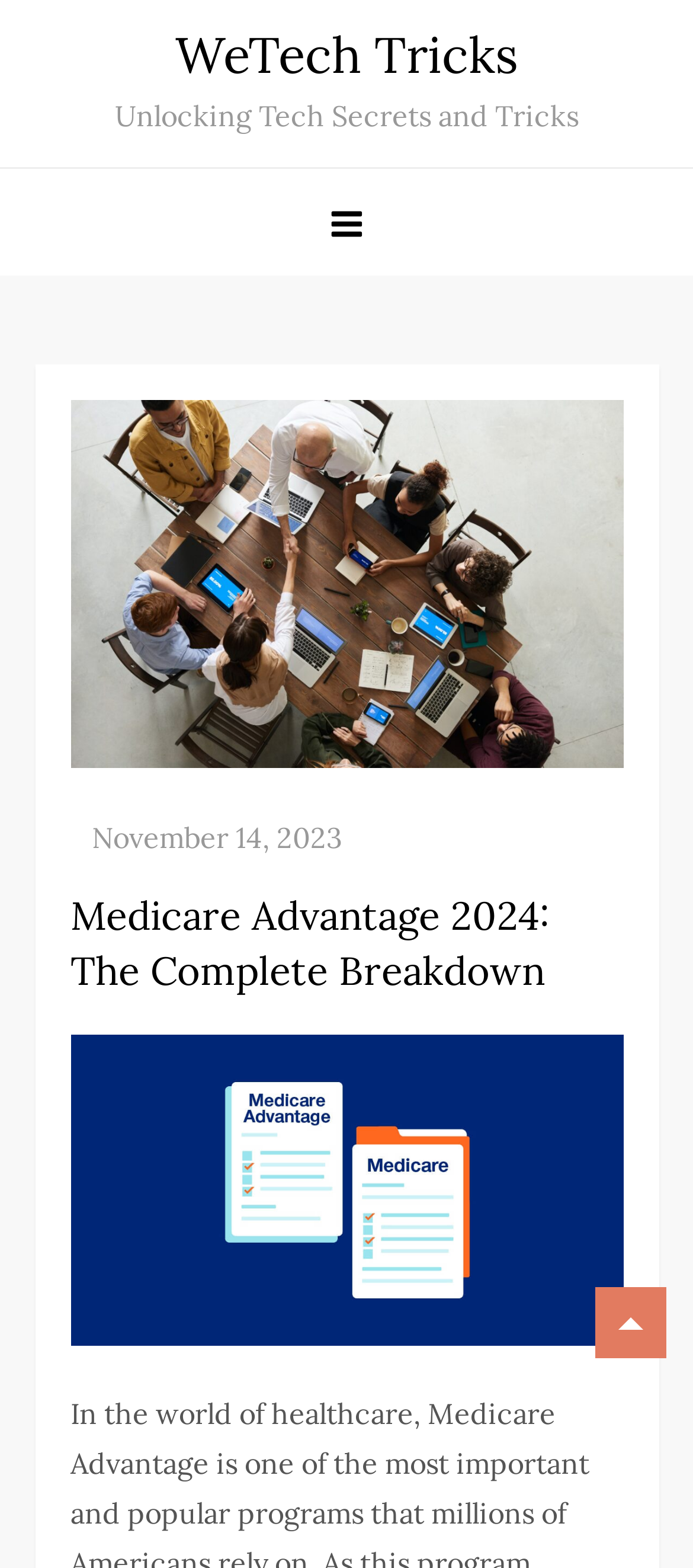What is the name of the website?
Provide a comprehensive and detailed answer to the question.

The name of the website can be found at the top of the webpage, where it says 'WeTech Tricks' in a link format.